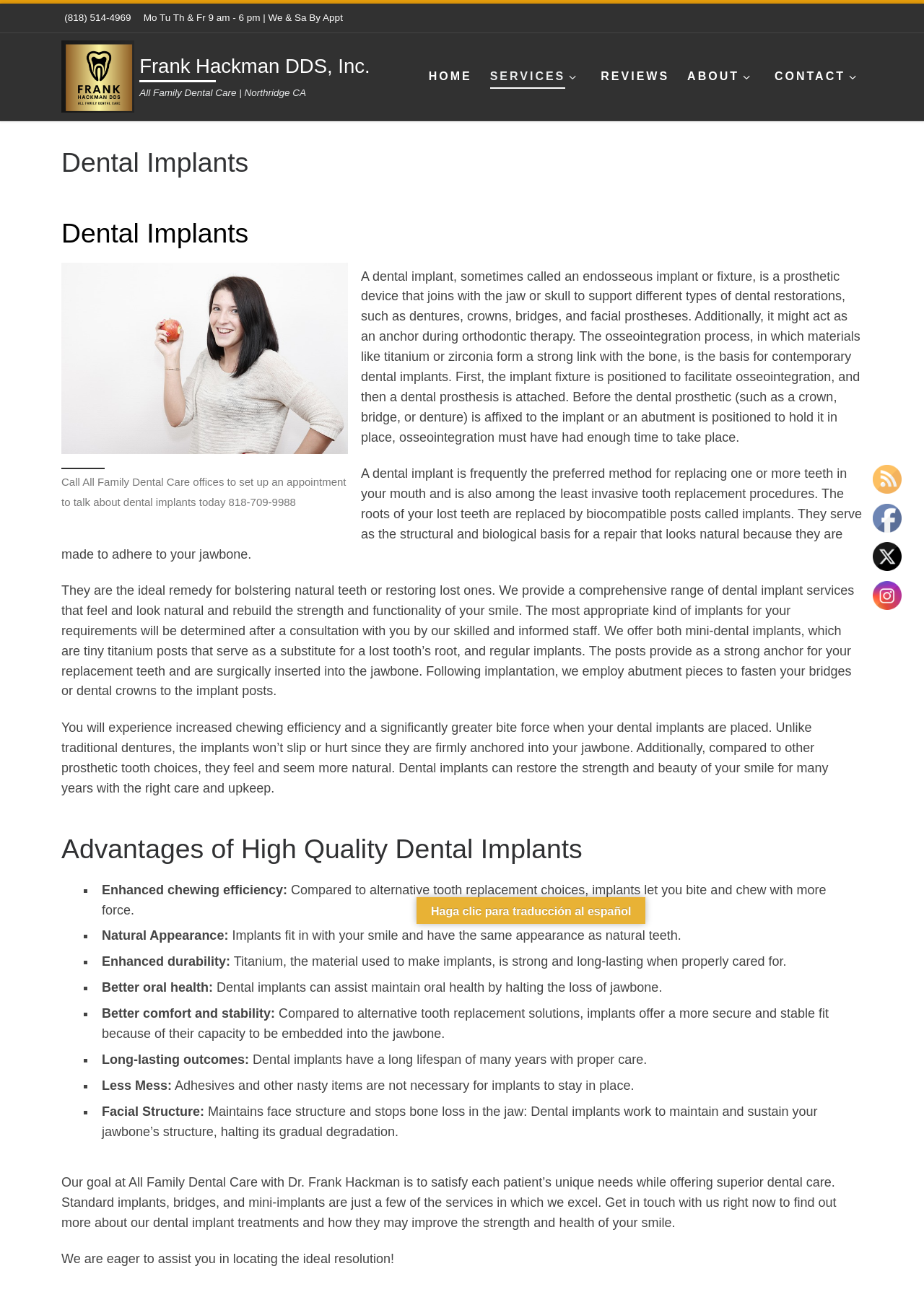Locate the bounding box coordinates of the clickable area to execute the instruction: "Learn about dental implants". Provide the coordinates as four float numbers between 0 and 1, represented as [left, top, right, bottom].

[0.066, 0.11, 0.934, 0.142]